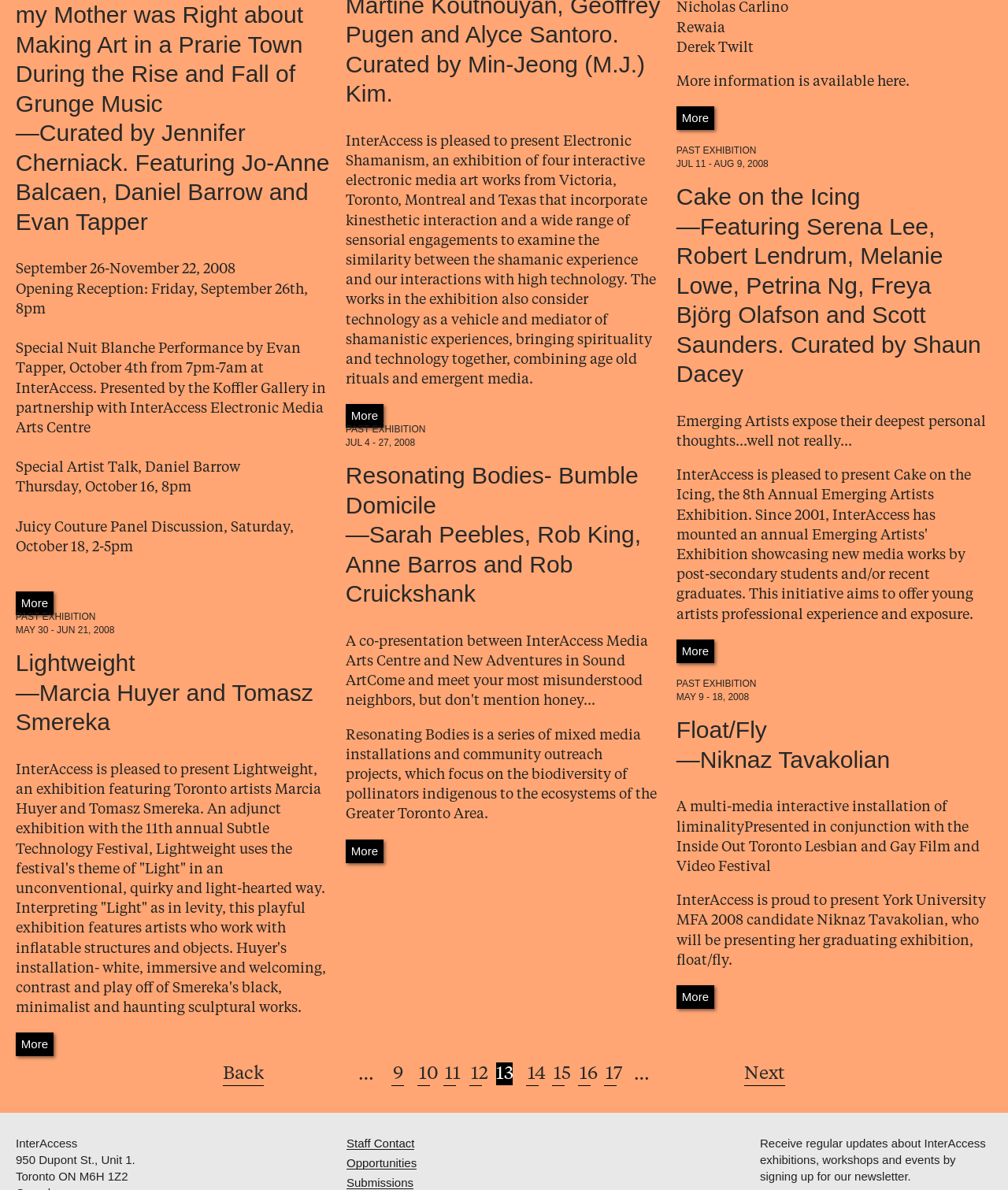Please answer the following question using a single word or phrase: 
What is the name of the festival mentioned on the page?

Inside Out Toronto Lesbian and Gay Film and Video Festival